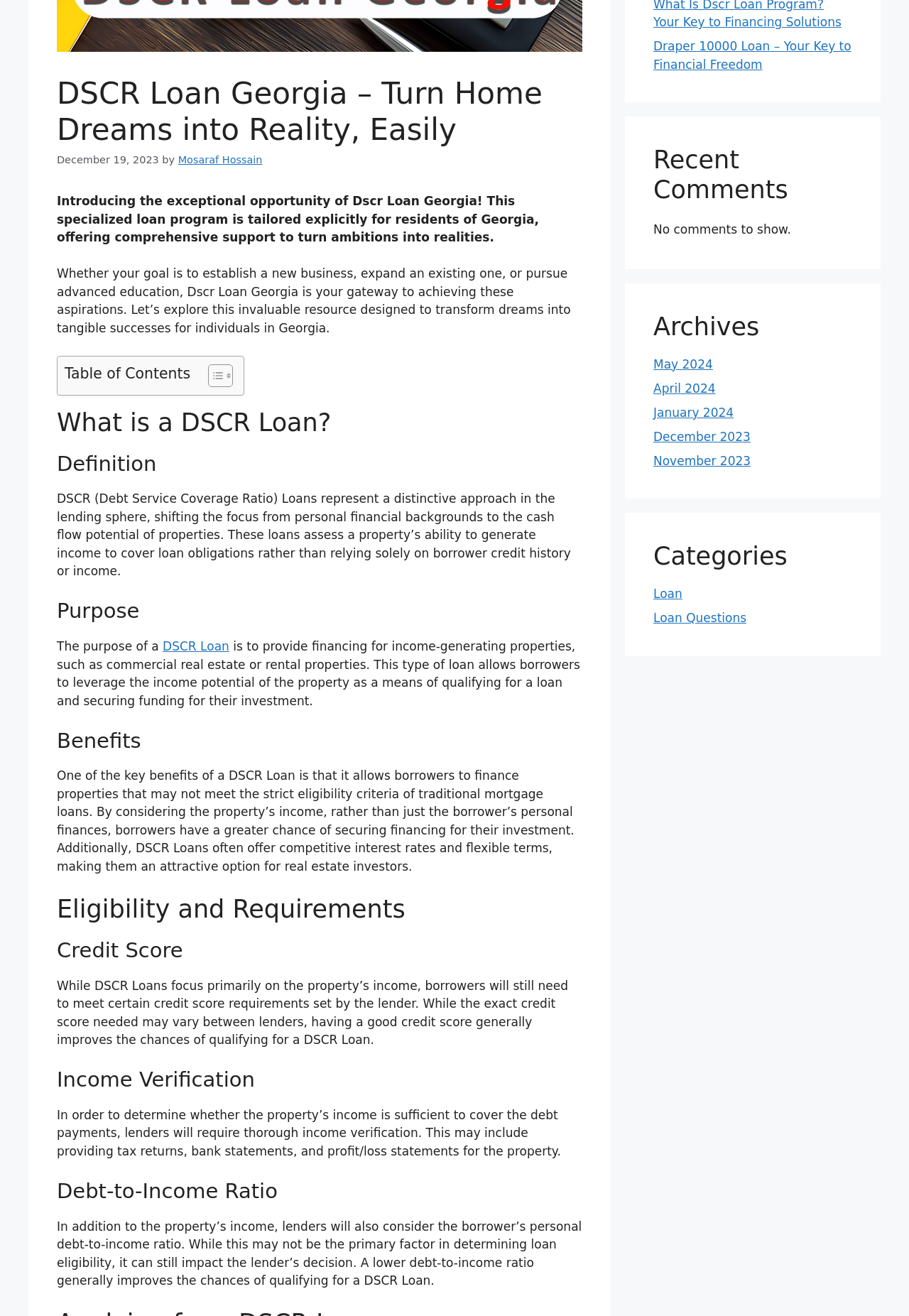Give the bounding box coordinates for the element described by: "January 2024".

[0.719, 0.308, 0.807, 0.319]